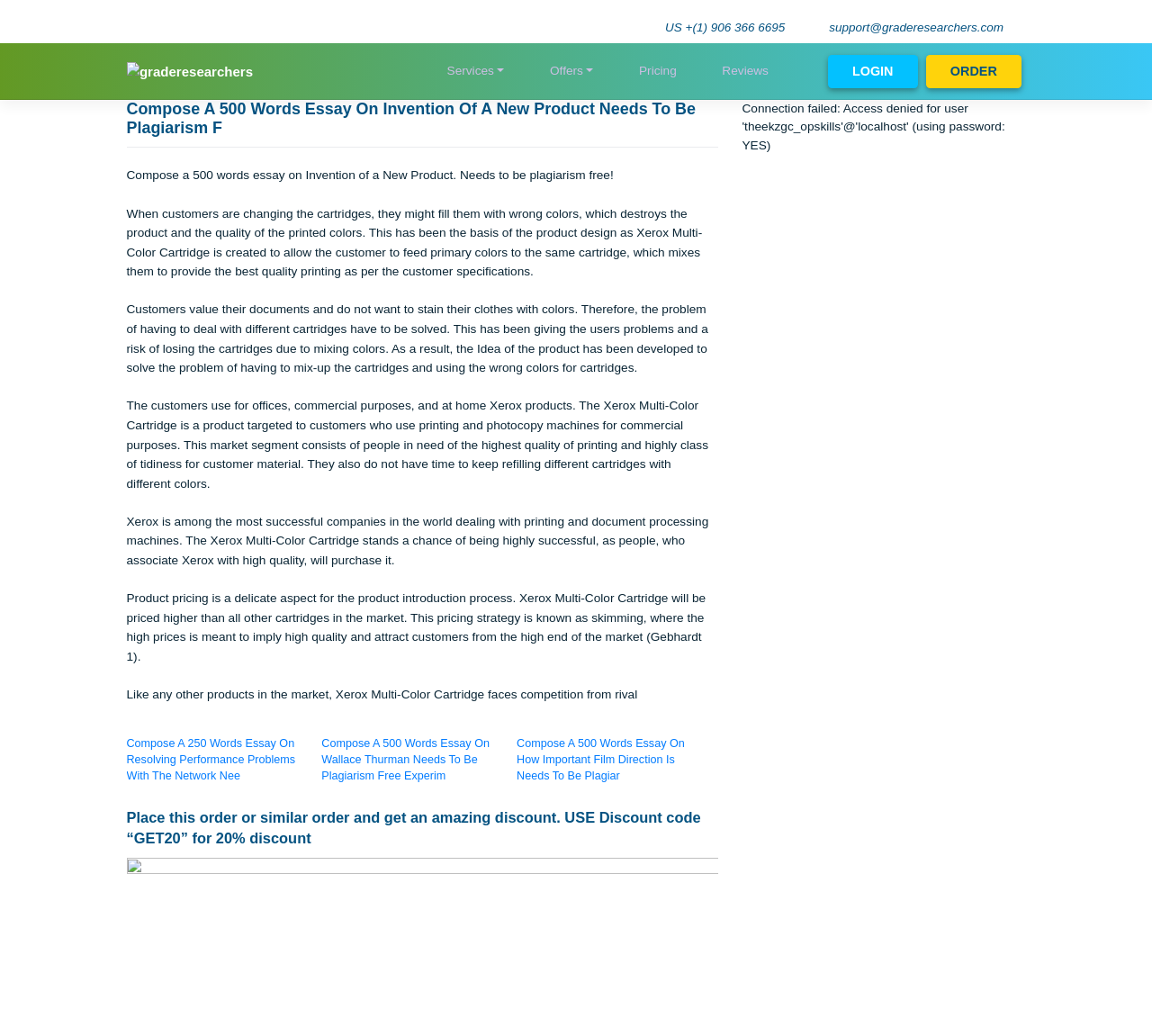Locate the bounding box of the UI element described in the following text: "US +(1) 906 366 6695".

[0.63, 0.013, 0.769, 0.046]